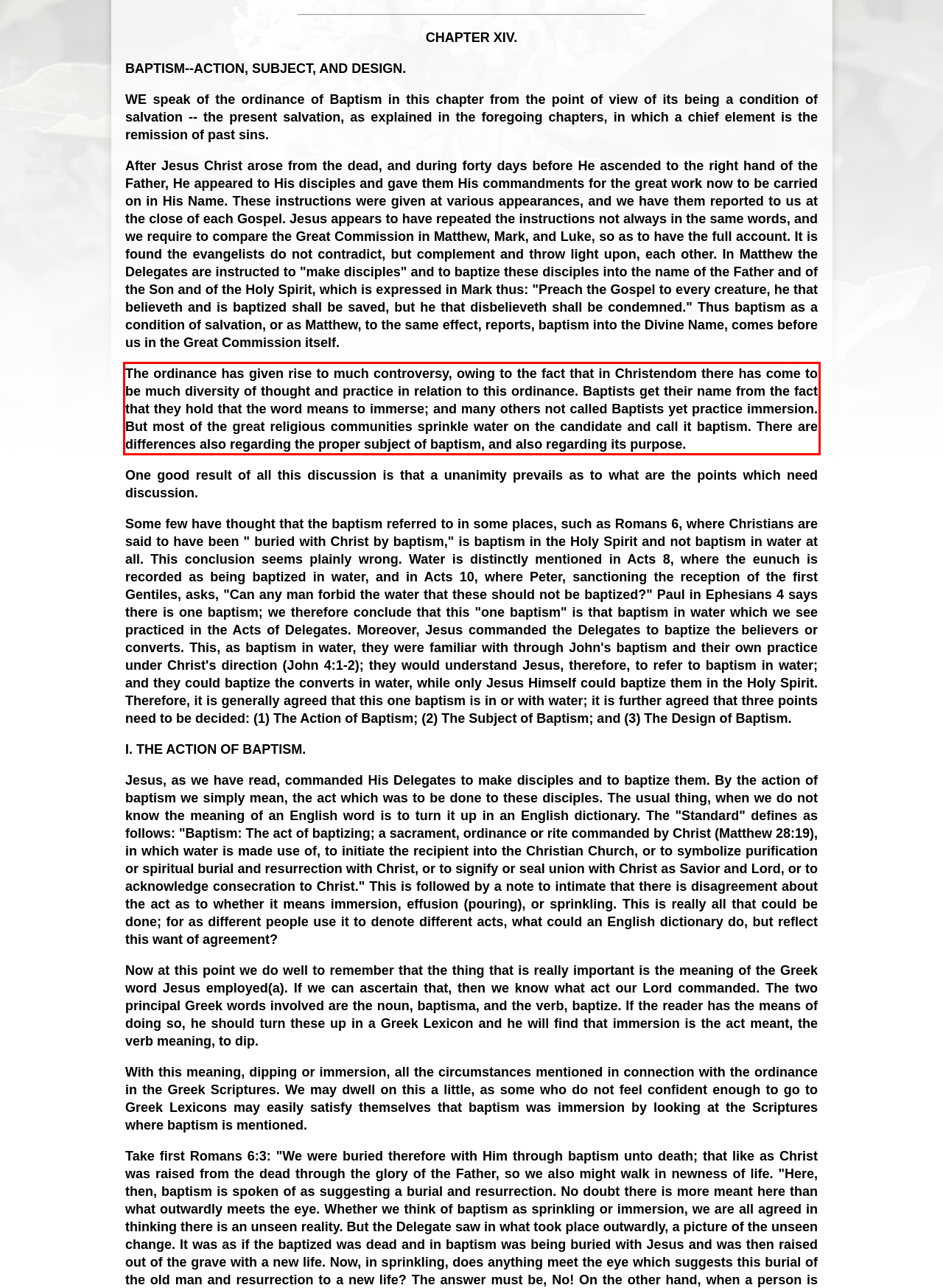Given a screenshot of a webpage, identify the red bounding box and perform OCR to recognize the text within that box.

The ordinance has given rise to much controversy, owing to the fact that in Christendom there has come to be much diversity of thought and practice in relation to this ordinance. Baptists get their name from the fact that they hold that the word means to immerse; and many others not called Baptists yet practice immersion. But most of the great religious communities sprinkle water on the candidate and call it baptism. There are differences also regarding the proper subject of baptism, and also regarding its purpose.